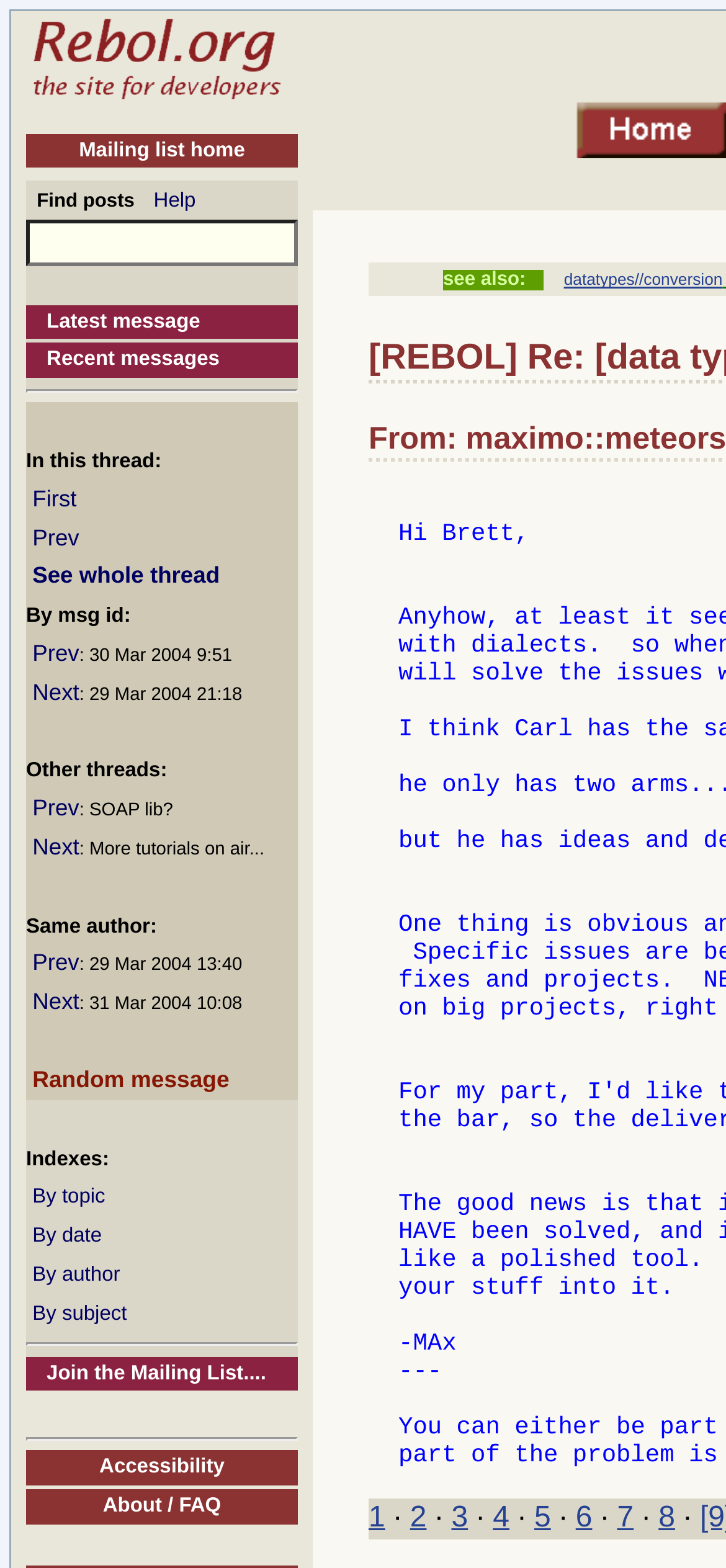What is the text of the first static text element on the webpage?
Based on the image, provide a one-word or brief-phrase response.

In this thread: